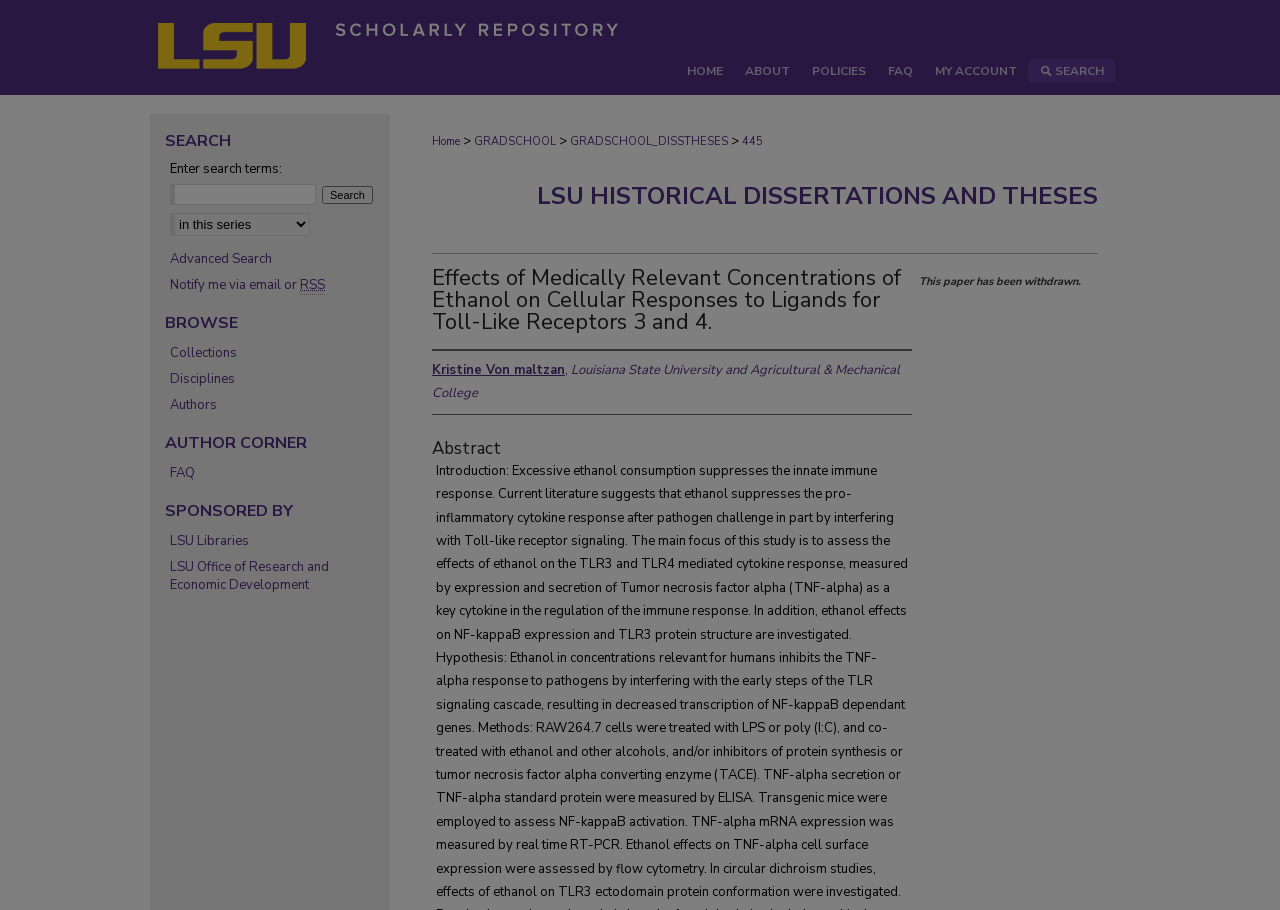Who is the author of the dissertation?
Refer to the image and provide a concise answer in one word or phrase.

Kristine Von maltzan